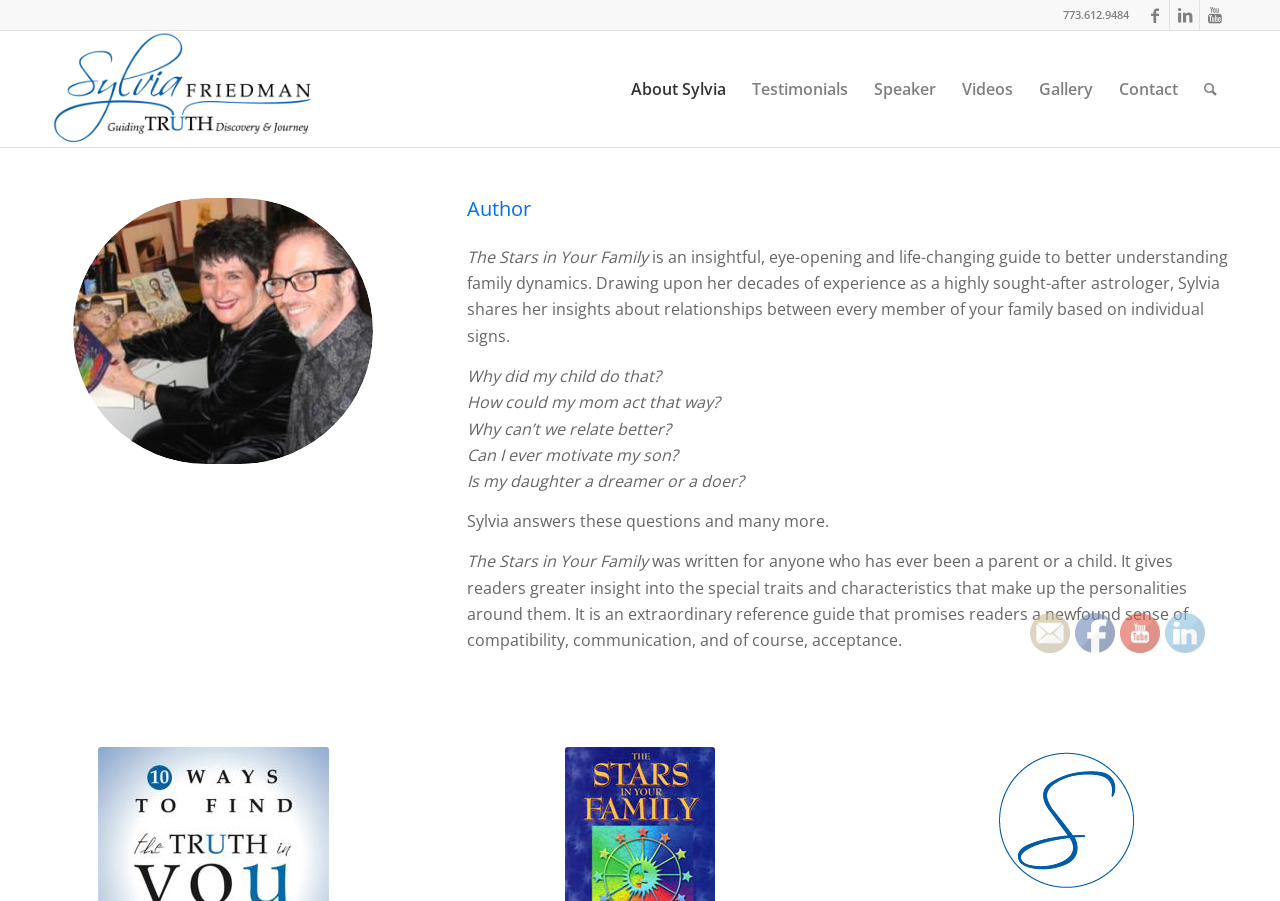Determine the bounding box coordinates for the clickable element required to fulfill the instruction: "Read more about the author". Provide the coordinates as four float numbers between 0 and 1, i.e., [left, top, right, bottom].

[0.483, 0.034, 0.577, 0.163]